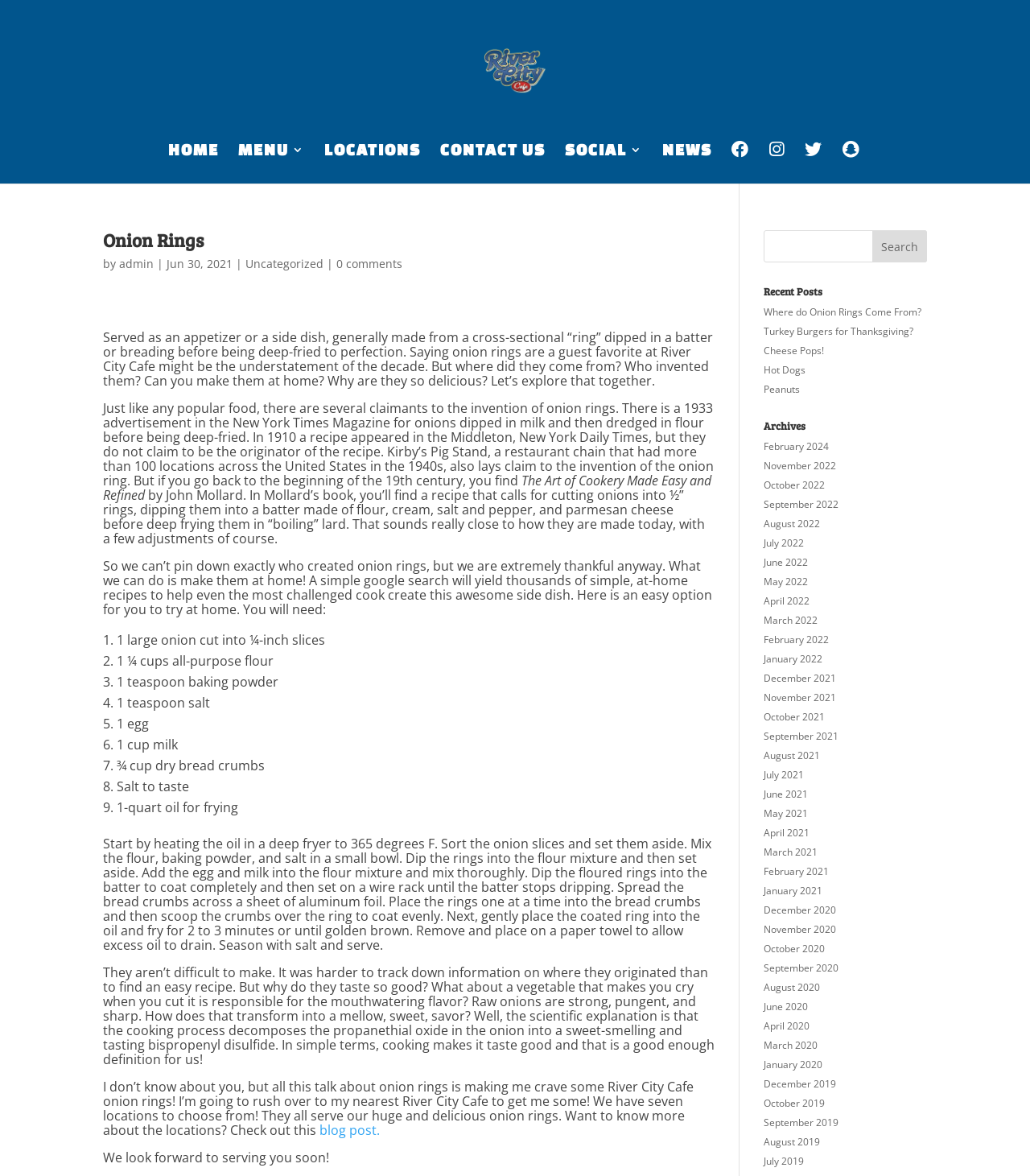Identify the bounding box for the described UI element: "August 2019".

[0.741, 0.965, 0.796, 0.977]